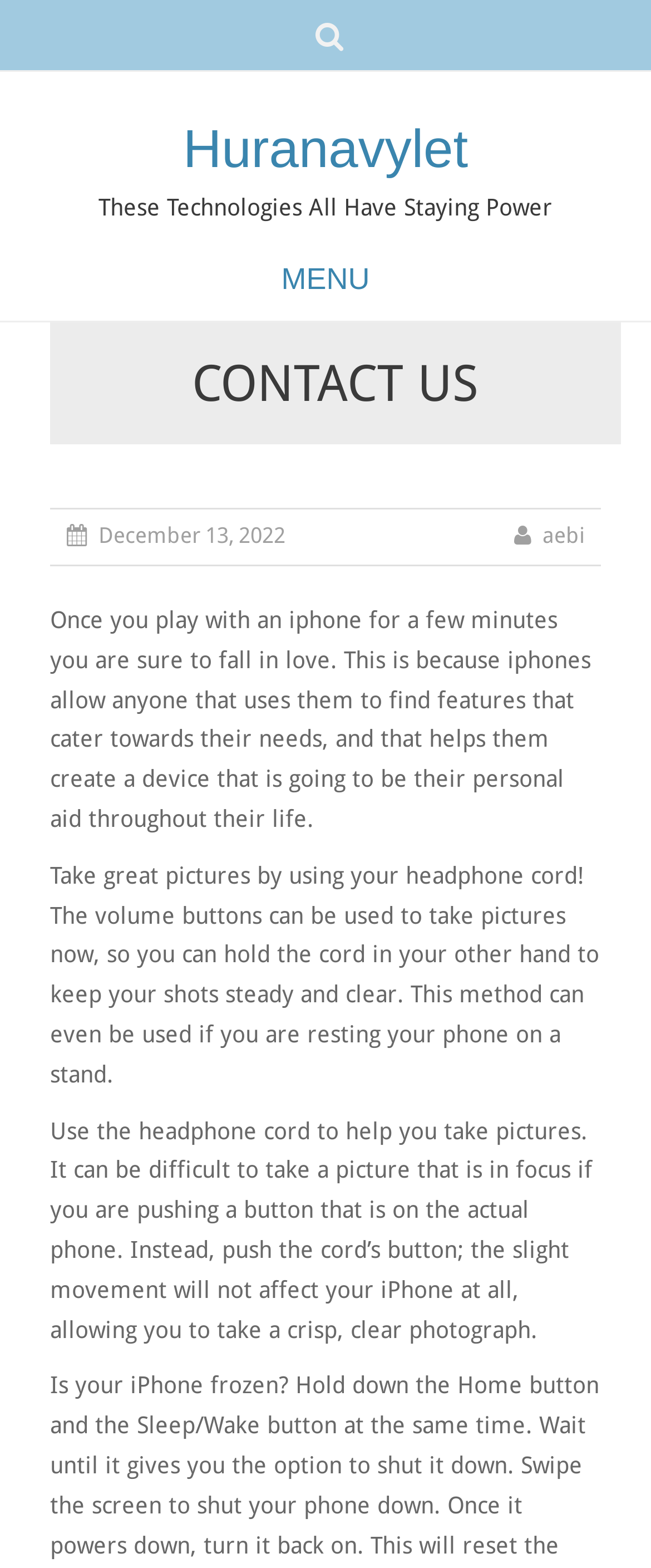Locate the bounding box of the UI element with the following description: "Huranavylet".

[0.281, 0.076, 0.719, 0.114]